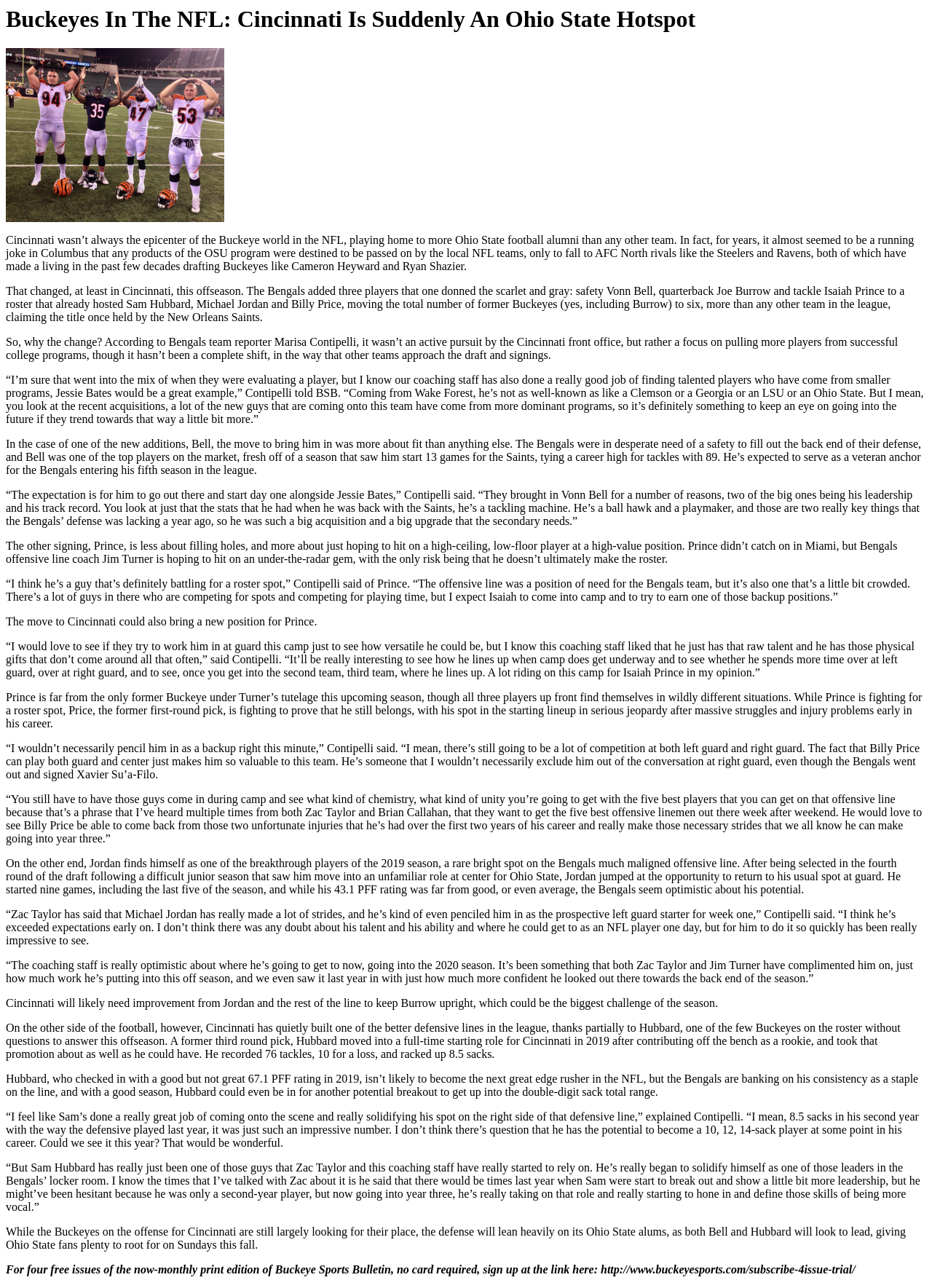How many sacks did Sam Hubbard record in 2019?
Using the screenshot, give a one-word or short phrase answer.

8.5